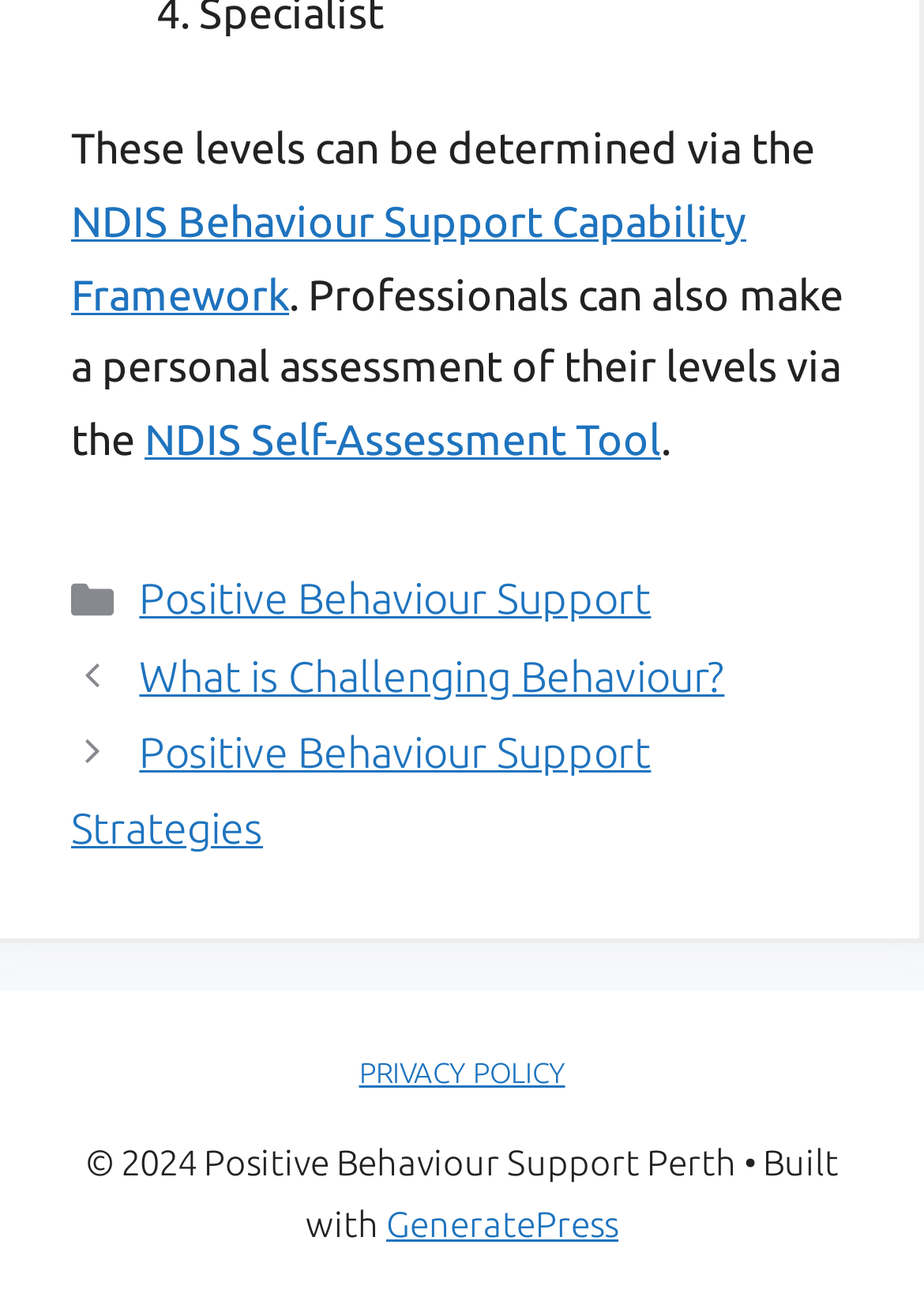Please give a short response to the question using one word or a phrase:
What is the year of copyright mentioned on the webpage?

2024